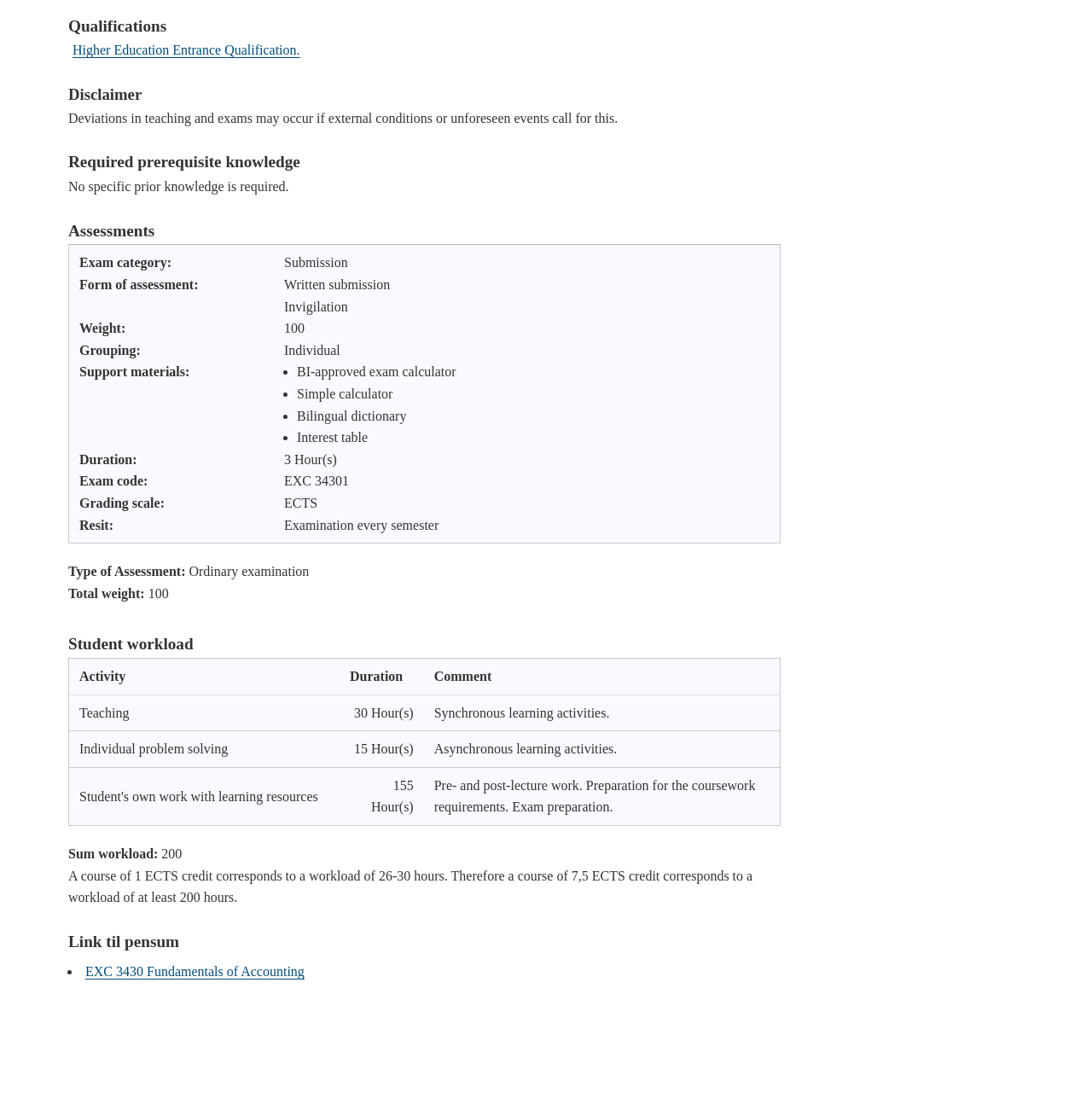What is the duration of the exam?
Using the information from the image, answer the question thoroughly.

The duration of the exam is mentioned in the table under the 'Assessments' section, where it is specified as '3 Hour(s)'.